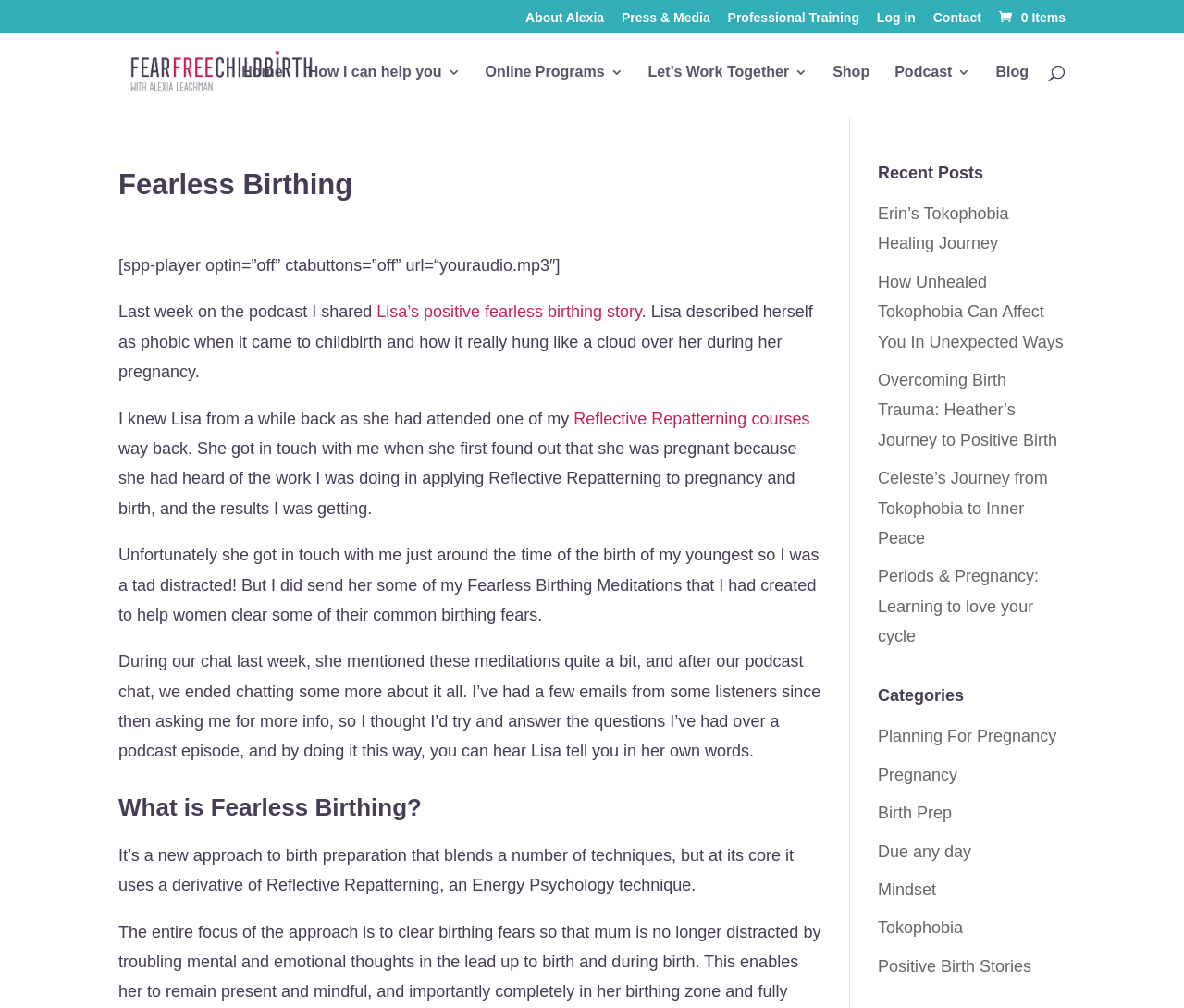What is the purpose of the search box? Analyze the screenshot and reply with just one word or a short phrase.

Search for content